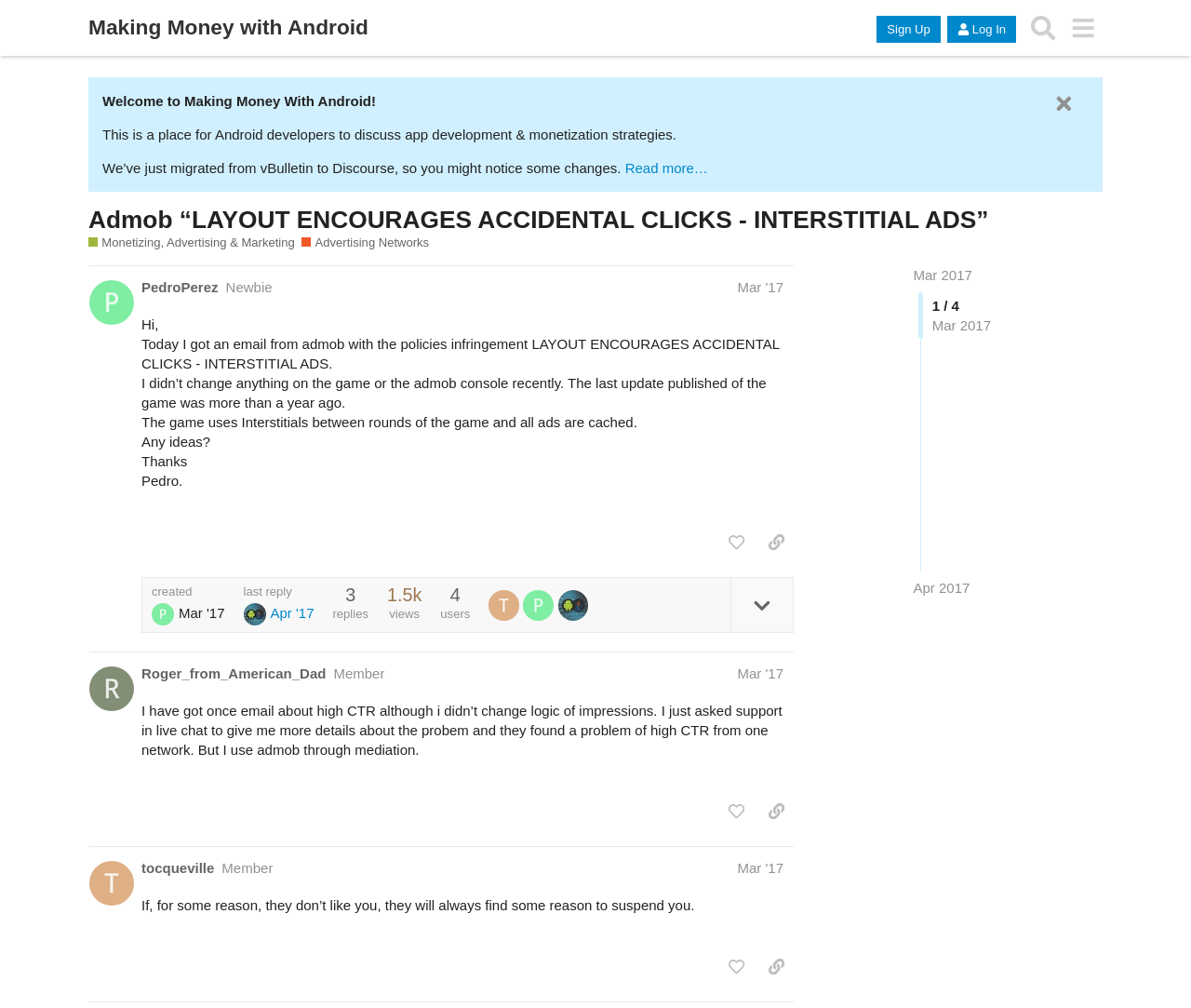Please pinpoint the bounding box coordinates for the region I should click to adhere to this instruction: "like this post".

[0.604, 0.523, 0.633, 0.554]